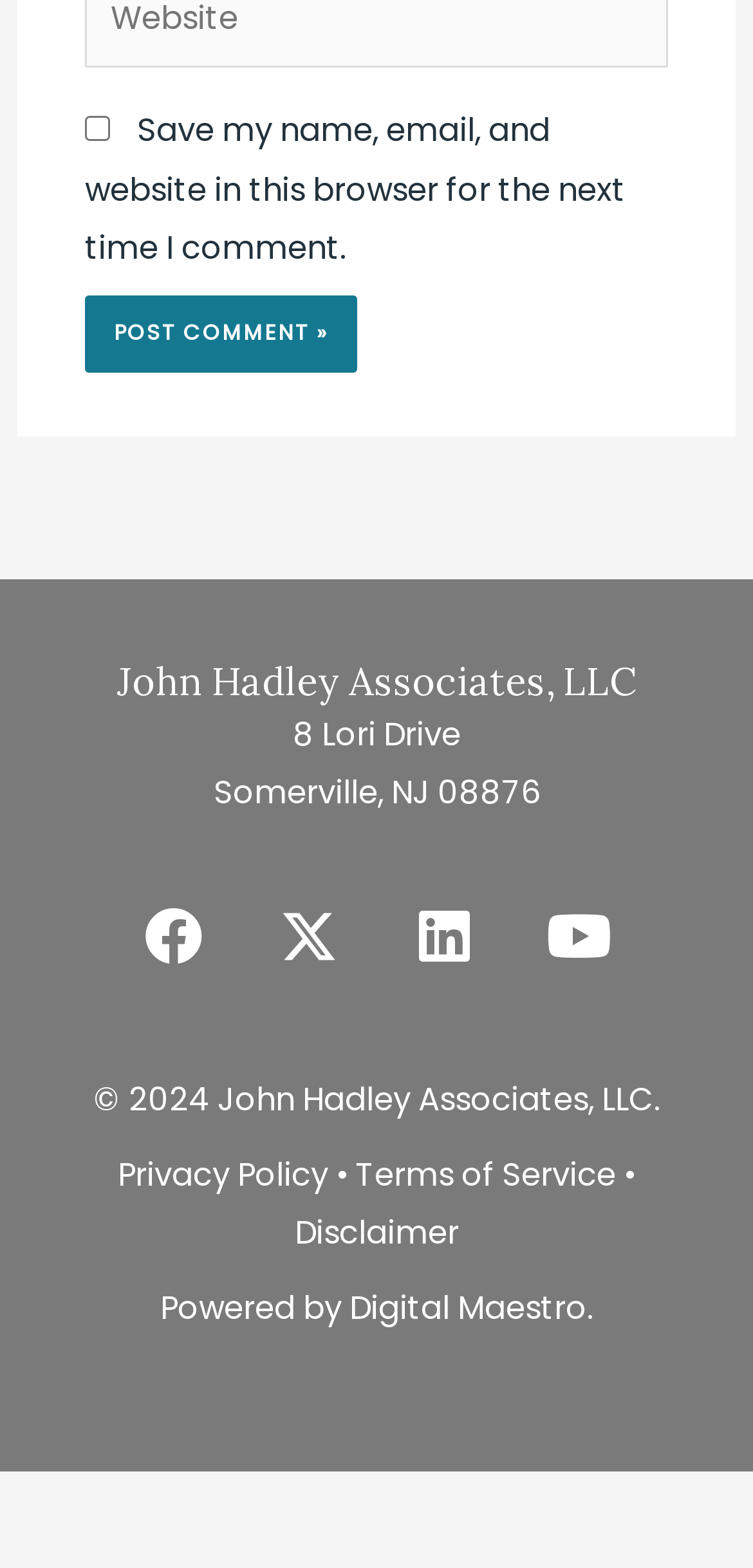How many social media buttons are there?
Please provide a single word or phrase as the answer based on the screenshot.

4